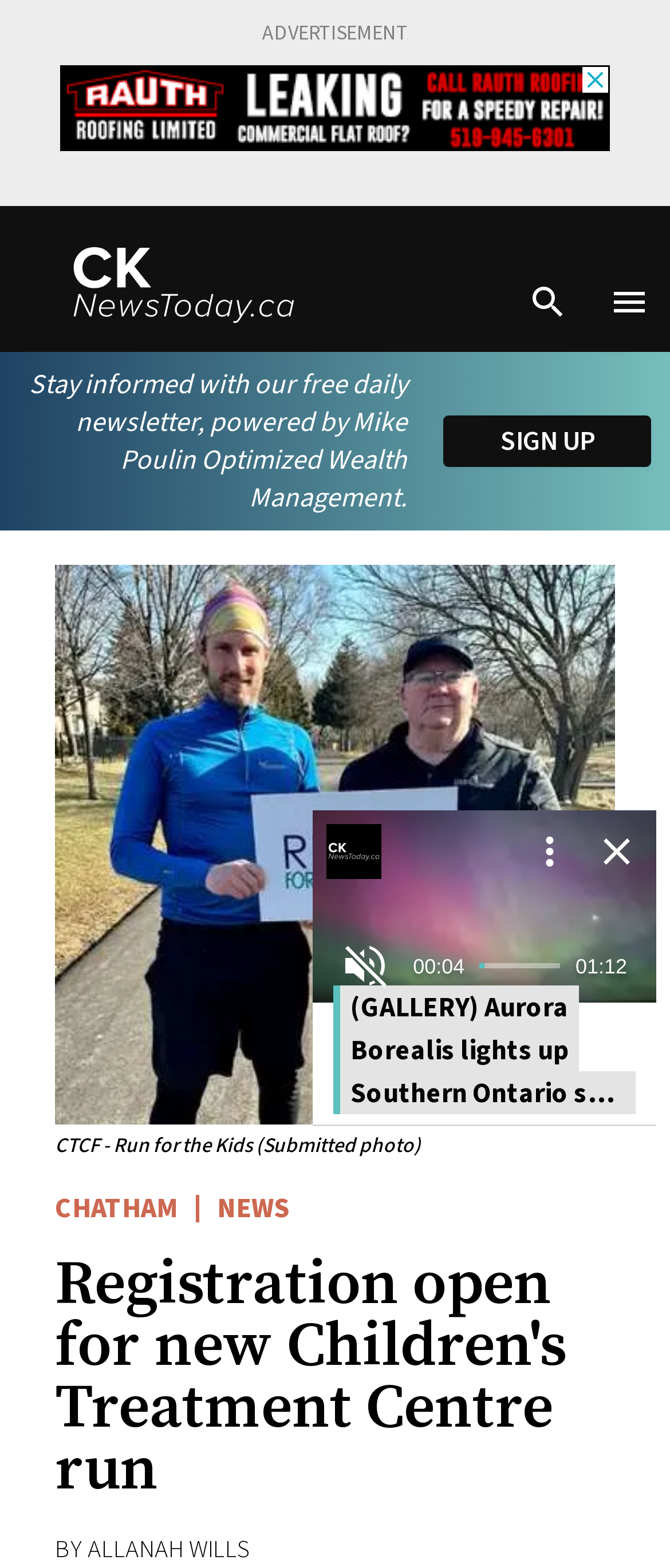Give an in-depth explanation of the webpage layout and content.

The webpage appears to be a news article page, with a focus on a specific event, "Run for the Kids," organized by the Children's Treatment Centre Foundation of Chatham-Kent. 

At the top of the page, there is an advertisement section, which includes a static text "ADVERTISEMENT" and an iframe containing the ad. Below this section, there are two buttons, "search" and "menu," positioned on the right side of the page. 

On the left side of the page, there is a section with a link to "chatham" accompanied by a small image. Below this, there is a static text promoting a free daily newsletter. A "SIGN UP" button is placed to the right of this text. 

The main content of the page is an image related to the "Run for the Kids" event, taking up most of the page's width. Above the image, there is a heading that reads "Registration open for new Children's Treatment Centre run." Below the image, there are links to "CHATHAM" and "NEWS" and a byline "BY ALLANAH WILLS." 

On the right side of the page, there is a section with a heading "Top Stories" and a link to "CK News Today." Below this, there are several buttons, including "More," "Close Player," "Previous," "Pause," and "Next," which appear to be related to a media player. 

Further down the page, there is another news article preview, with a link to "Bridge washing to slow traffic next week - CK News Today" and an accompanying image.